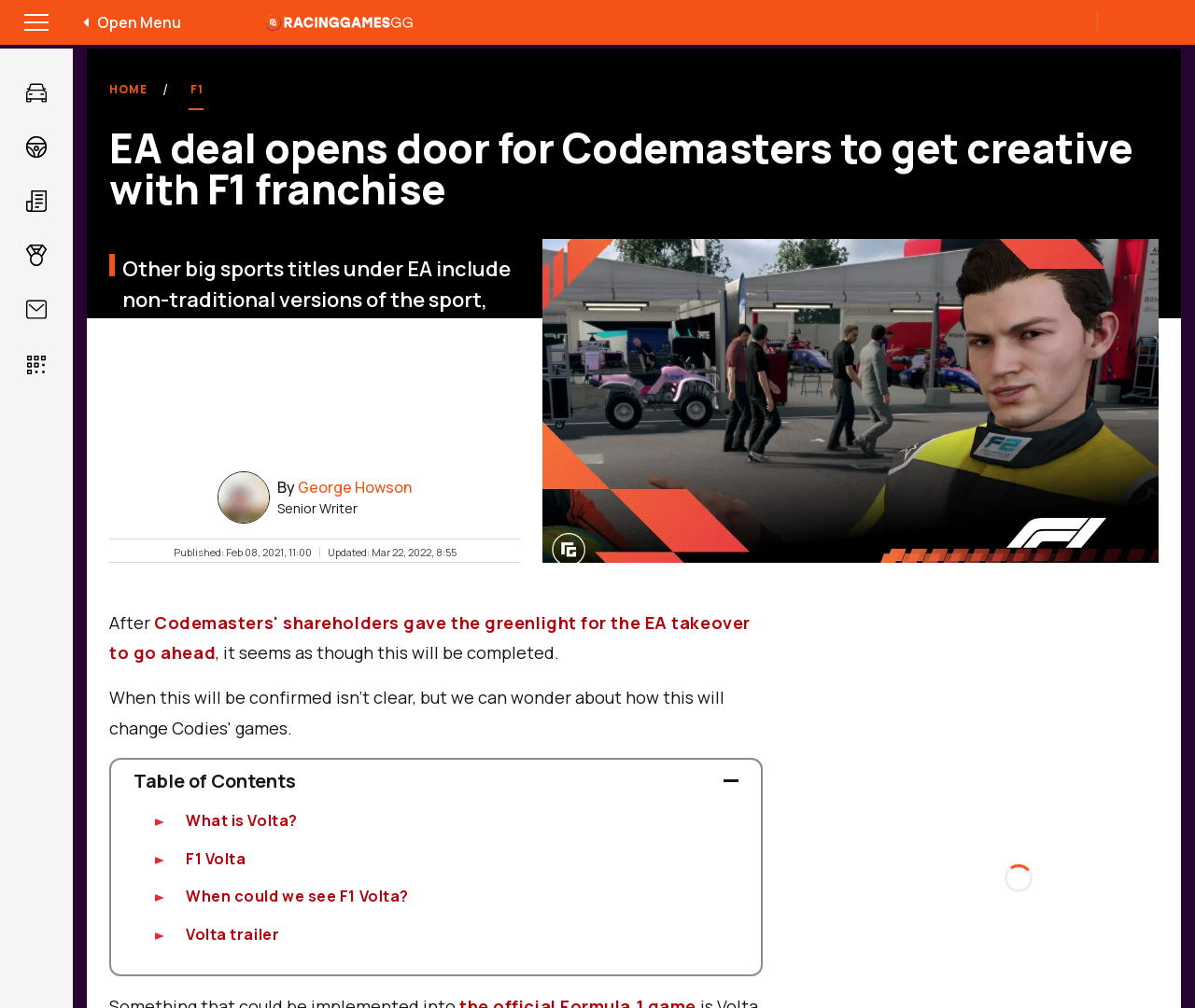Please find the bounding box coordinates of the element's region to be clicked to carry out this instruction: "Read the article about F1".

[0.147, 0.067, 0.184, 0.111]